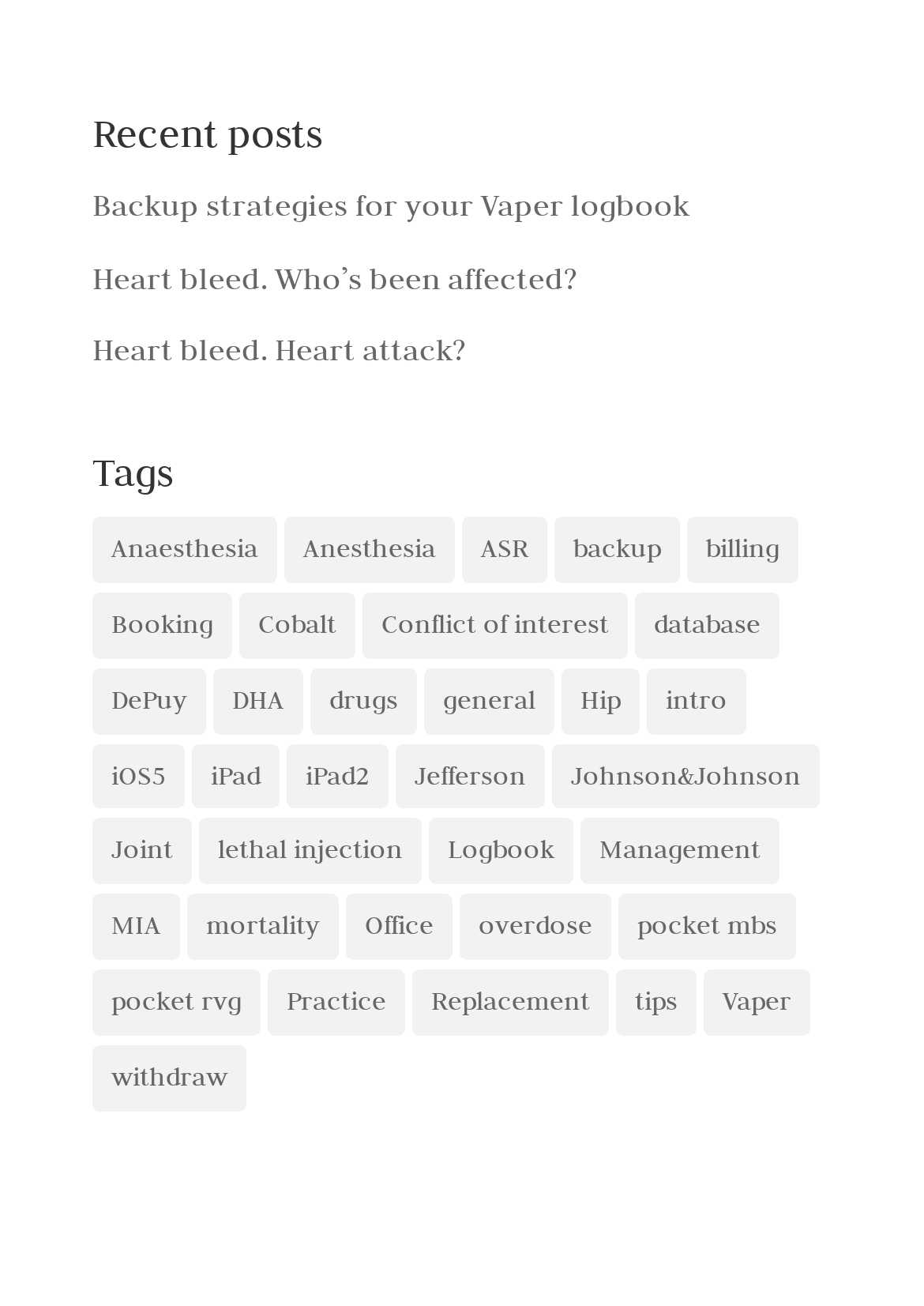Identify the bounding box coordinates of the element to click to follow this instruction: 'Learn about Heart bleed and its effects'. Ensure the coordinates are four float values between 0 and 1, provided as [left, top, right, bottom].

[0.1, 0.197, 0.626, 0.226]